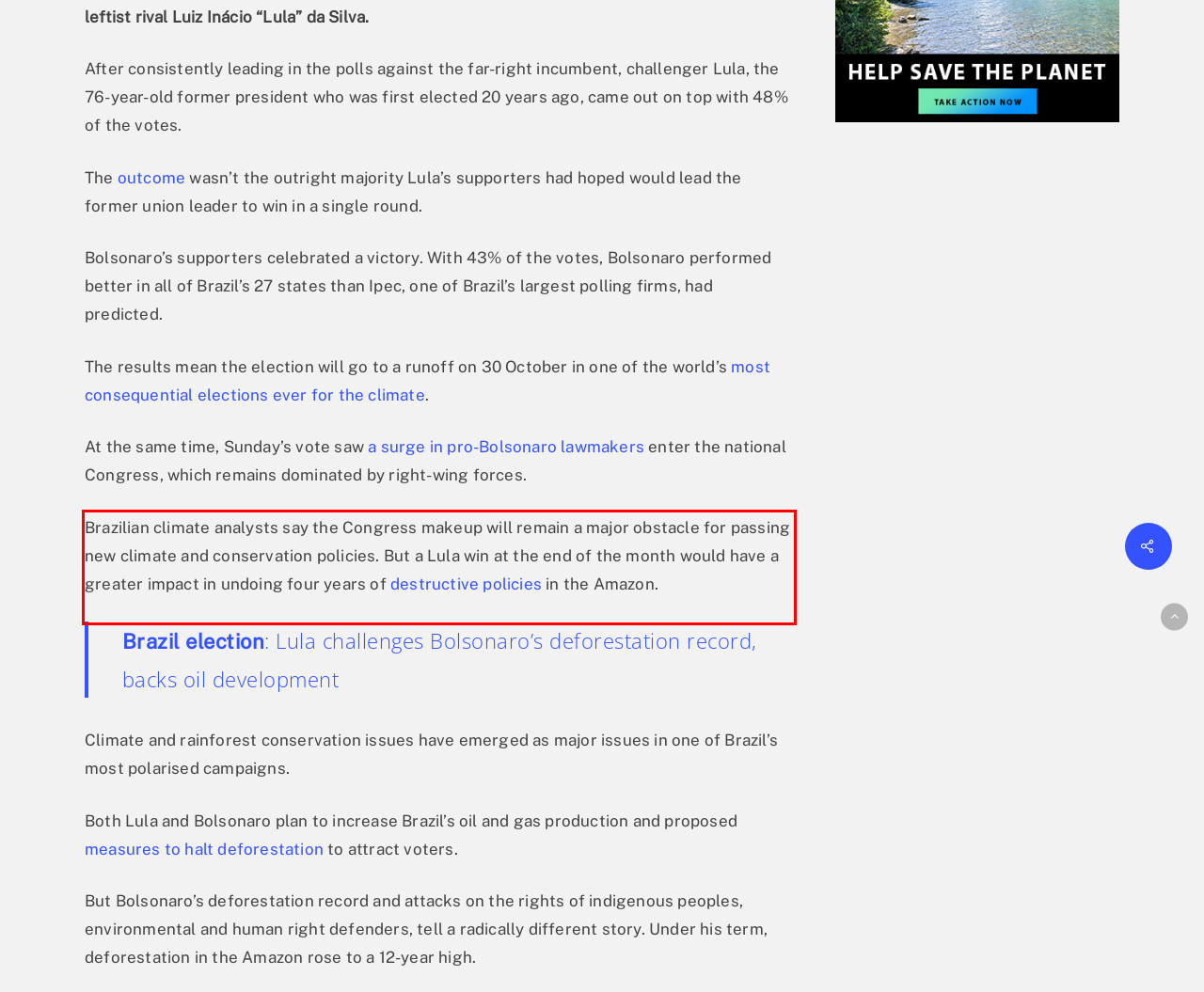Within the screenshot of the webpage, locate the red bounding box and use OCR to identify and provide the text content inside it.

Brazilian climate analysts say the Congress makeup will remain a major obstacle for passing new climate and conservation policies. But a Lula win at the end of the month would have a greater impact in undoing four years of destructive policies in the Amazon.